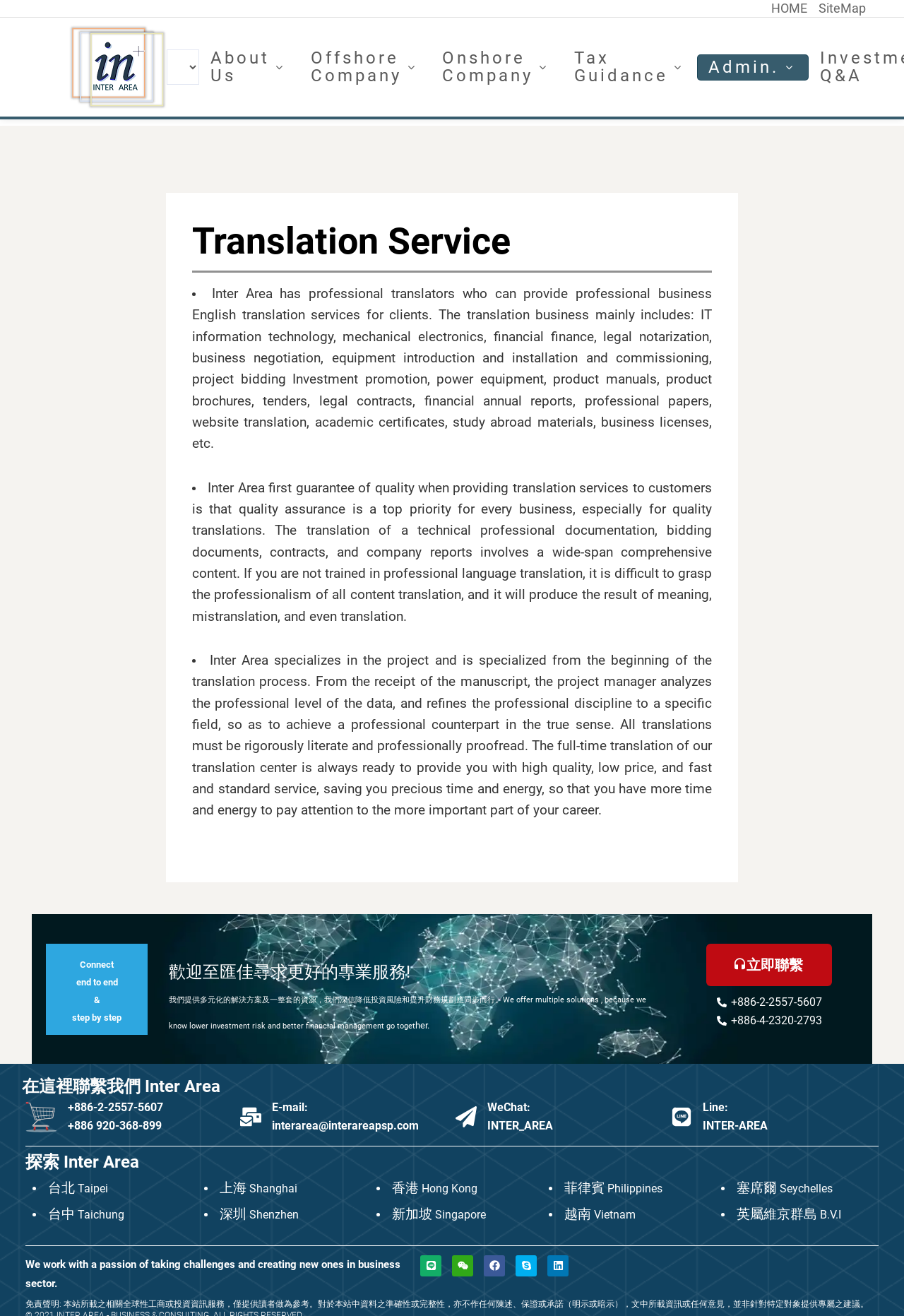Could you locate the bounding box coordinates for the section that should be clicked to accomplish this task: "Click 立即聯繫".

[0.781, 0.717, 0.92, 0.749]